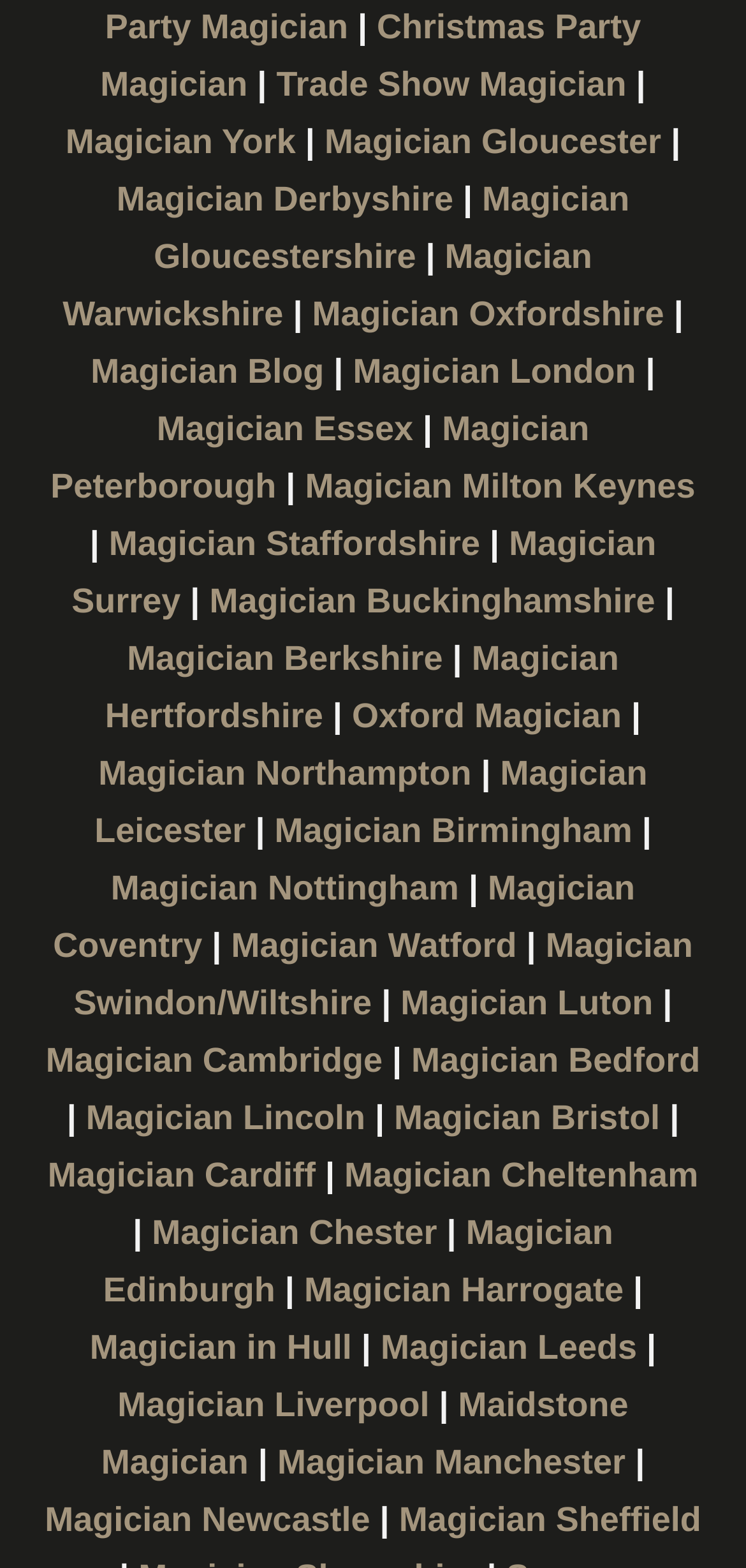What type of event does the magician perform at?
Look at the screenshot and give a one-word or phrase answer.

Trade show